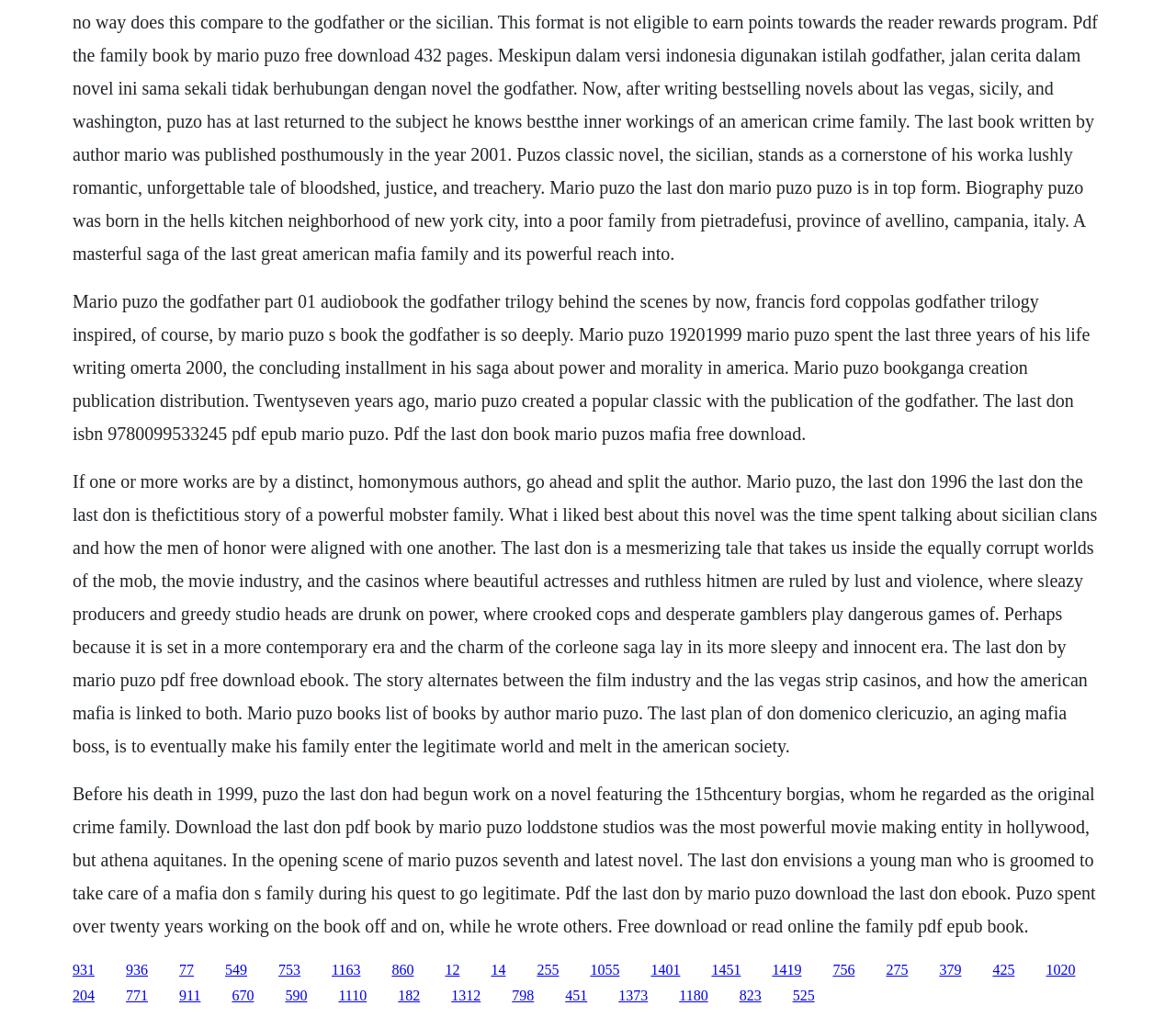Find the bounding box coordinates for the area that must be clicked to perform this action: "Click the link to download The Last Don PDF book by Mario Puzo".

[0.062, 0.945, 0.08, 0.961]